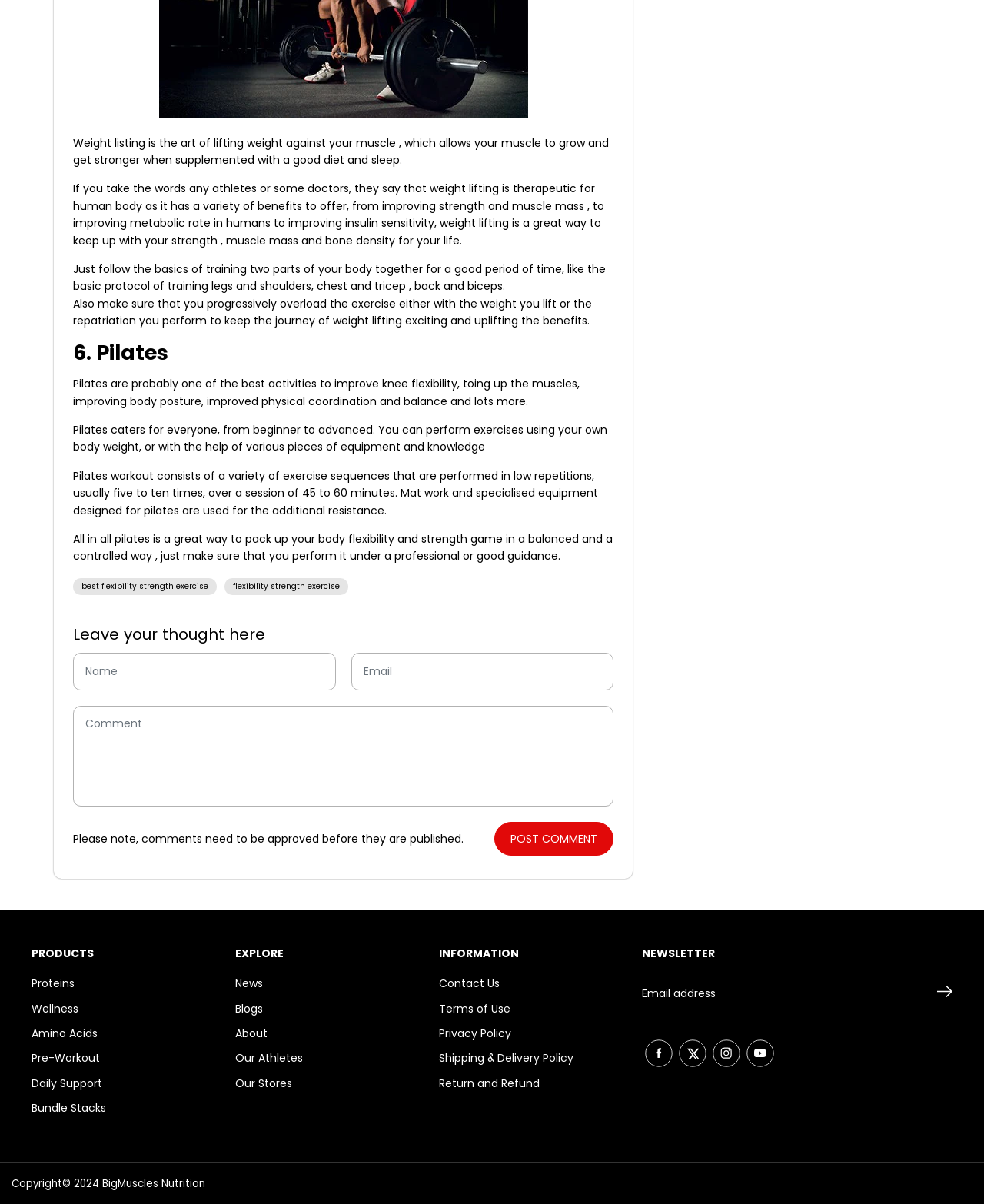Please pinpoint the bounding box coordinates for the region I should click to adhere to this instruction: "Follow on Facebook".

[0.652, 0.861, 0.687, 0.889]